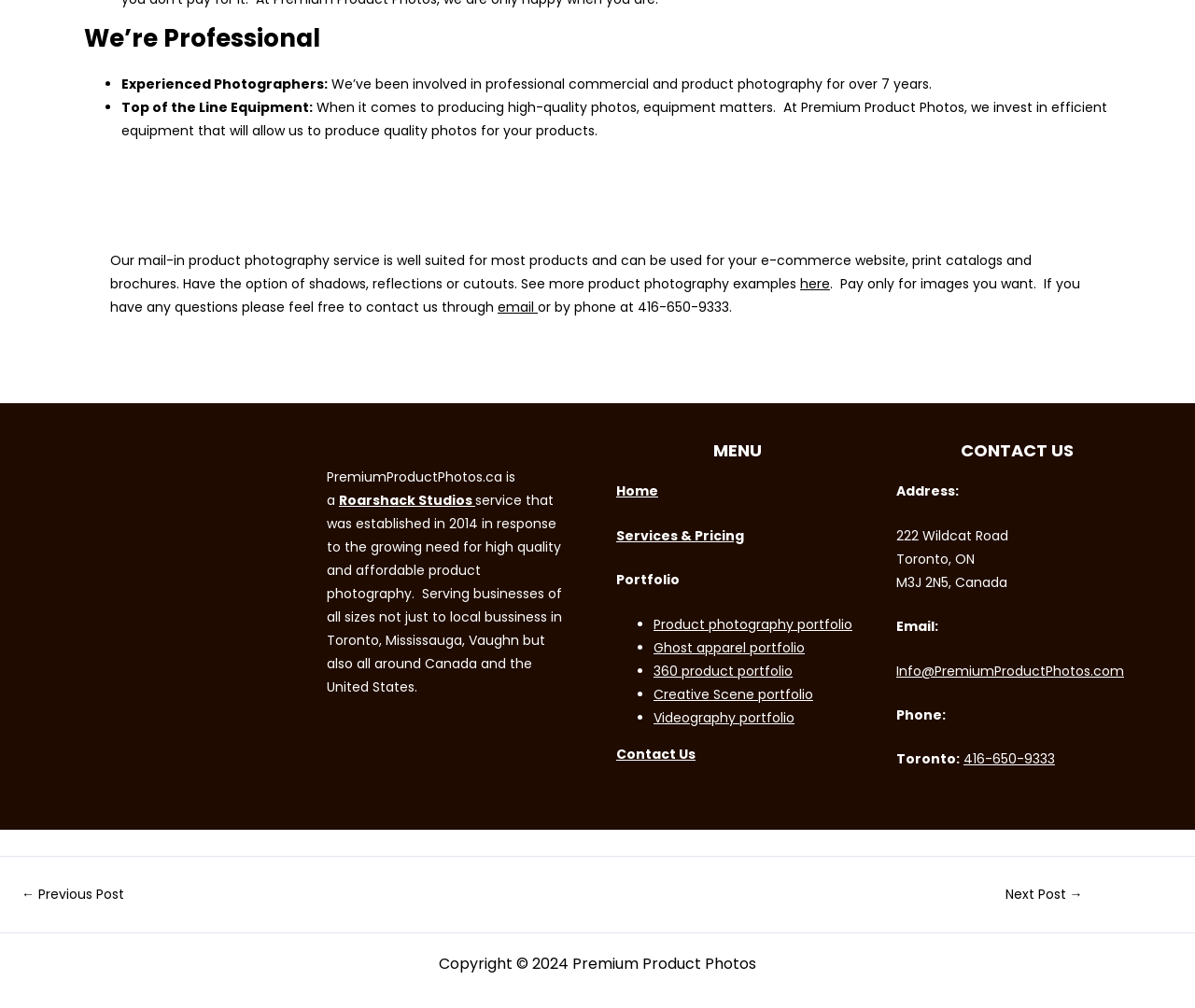What type of photography service does the company offer?
Refer to the image and offer an in-depth and detailed answer to the question.

Based on the webpage content, the company offers product photography services, which is evident from the text 'Our mail-in product photography service is well suited for most products and can be used for your e-commerce website, print catalogs and brochures.' and the presence of images related to product photography.